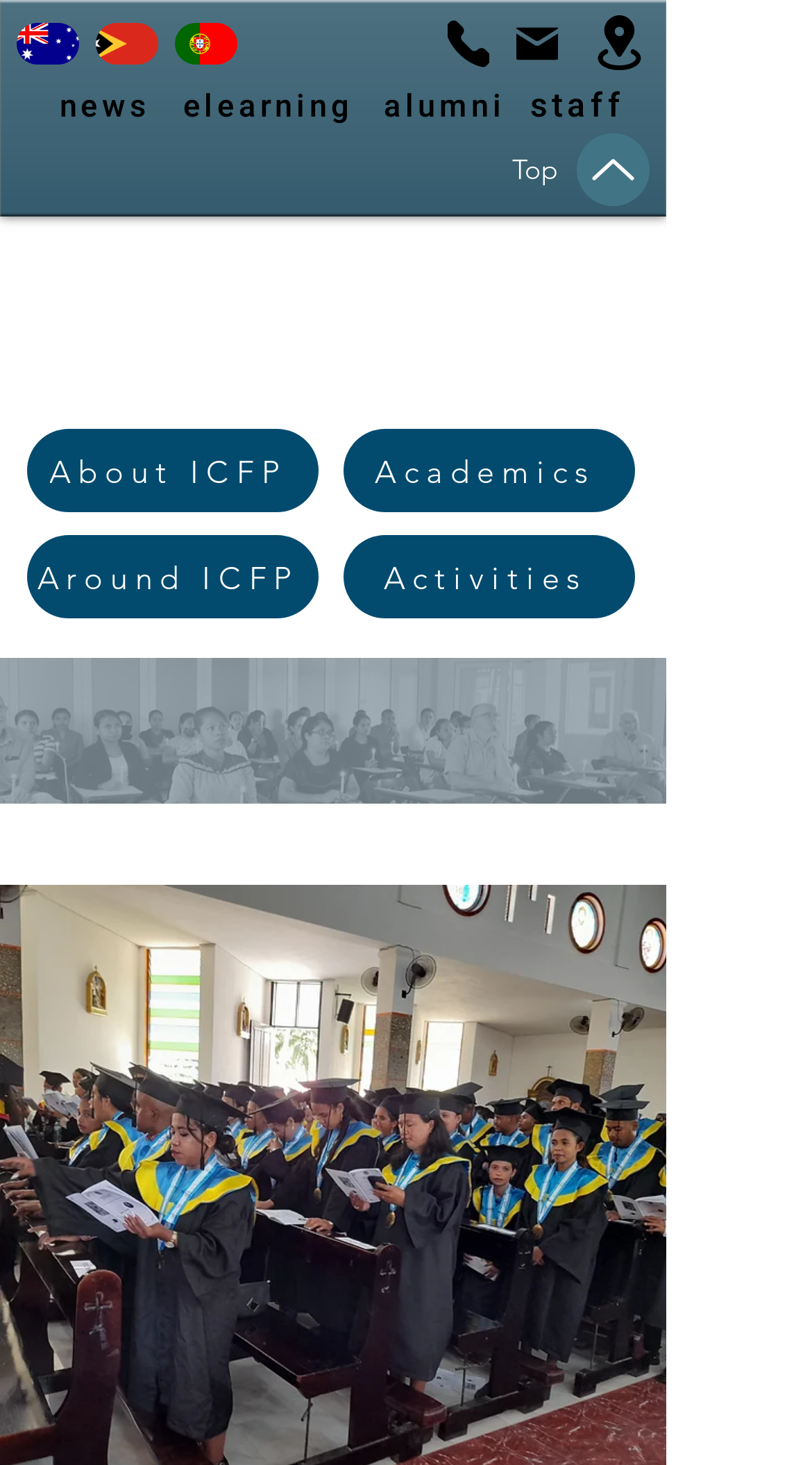Identify the bounding box coordinates for the UI element described as follows: staff. Use the format (top-left x, top-left y, bottom-right x, bottom-right y) and ensure all values are floating point numbers between 0 and 1.

[0.646, 0.053, 0.777, 0.091]